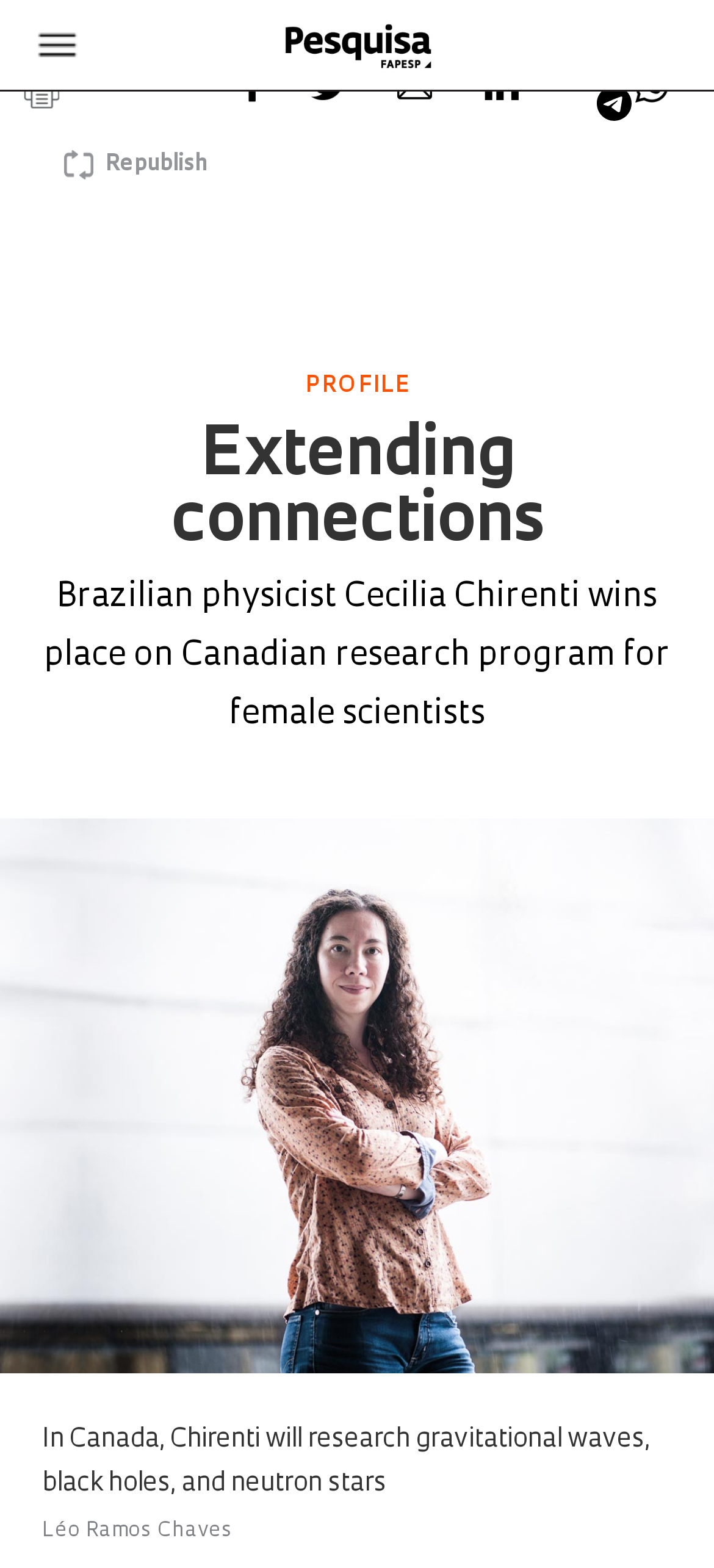What is the topic of research for Cecilia Chirenti in Canada?
Answer briefly with a single word or phrase based on the image.

Gravitational waves, black holes, and neutron stars